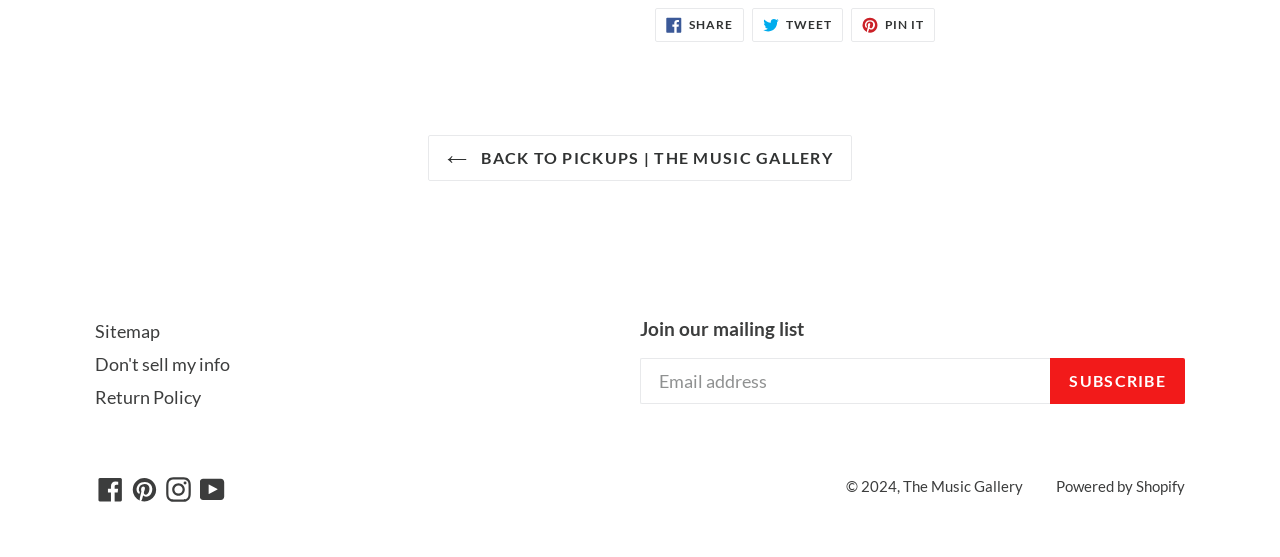What is the platform that powers the website?
Based on the visual details in the image, please answer the question thoroughly.

I found a link at the bottom of the webpage with the text 'Powered by Shopify', which indicates that the website is powered by the Shopify platform.